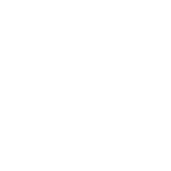Elaborate on the image by describing it in detail.

The image features a visual representation of a carousel album shared on May 2, 2024. This album is described as containing recommendations related to financial wellness, emphasizing the importance of managing one's budget. The accompanying text suggests a personal journey of embracing affirmations and developing healthier financial habits. This community-driven initiative, part of the Black Girl Burnout movement, encourages meaningful conversations about true wealth beyond mere monetary gain, focusing on freedom and emotional well-being.